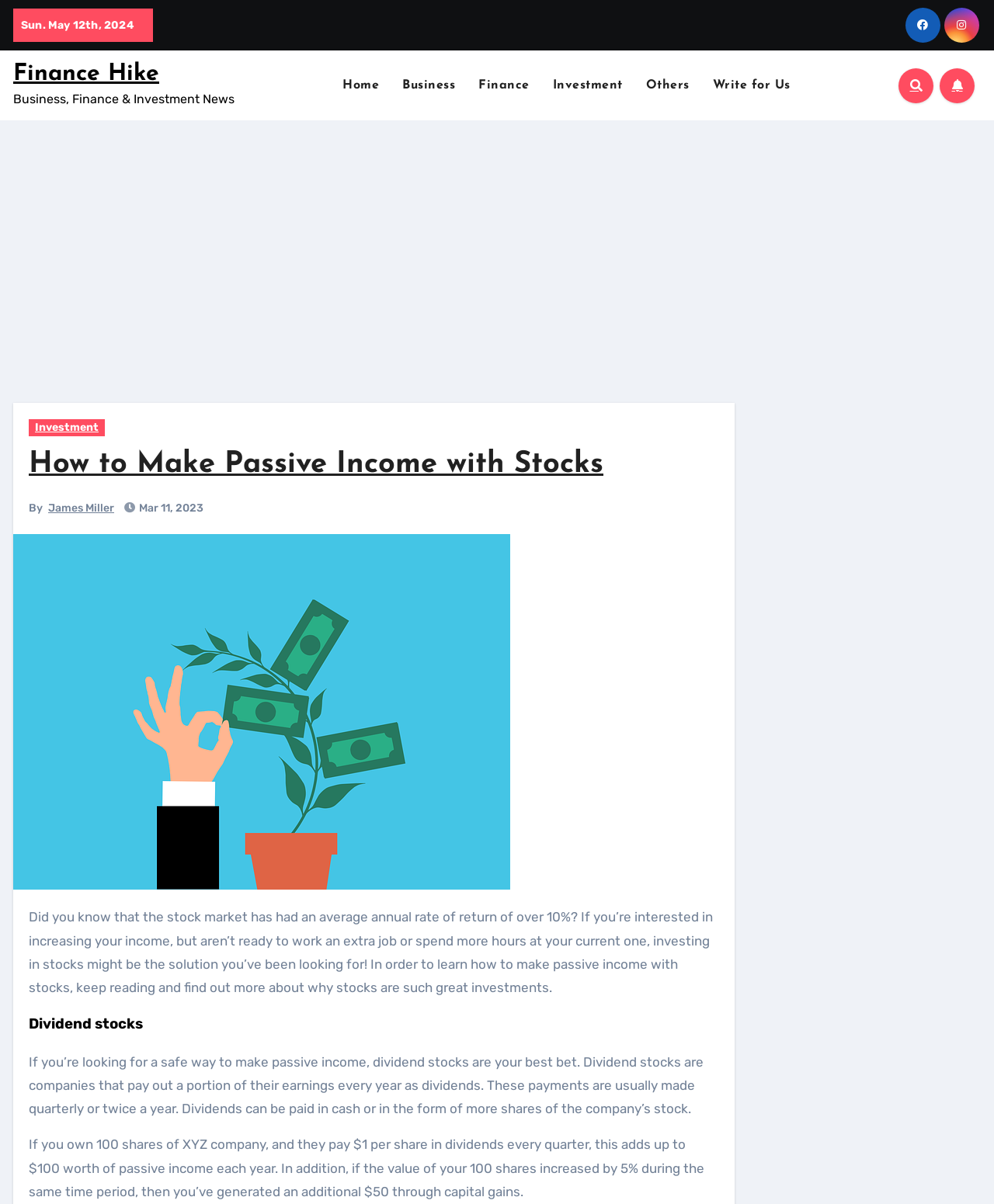Could you provide the bounding box coordinates for the portion of the screen to click to complete this instruction: "Click on the 'James Miller' link"?

[0.048, 0.416, 0.115, 0.427]